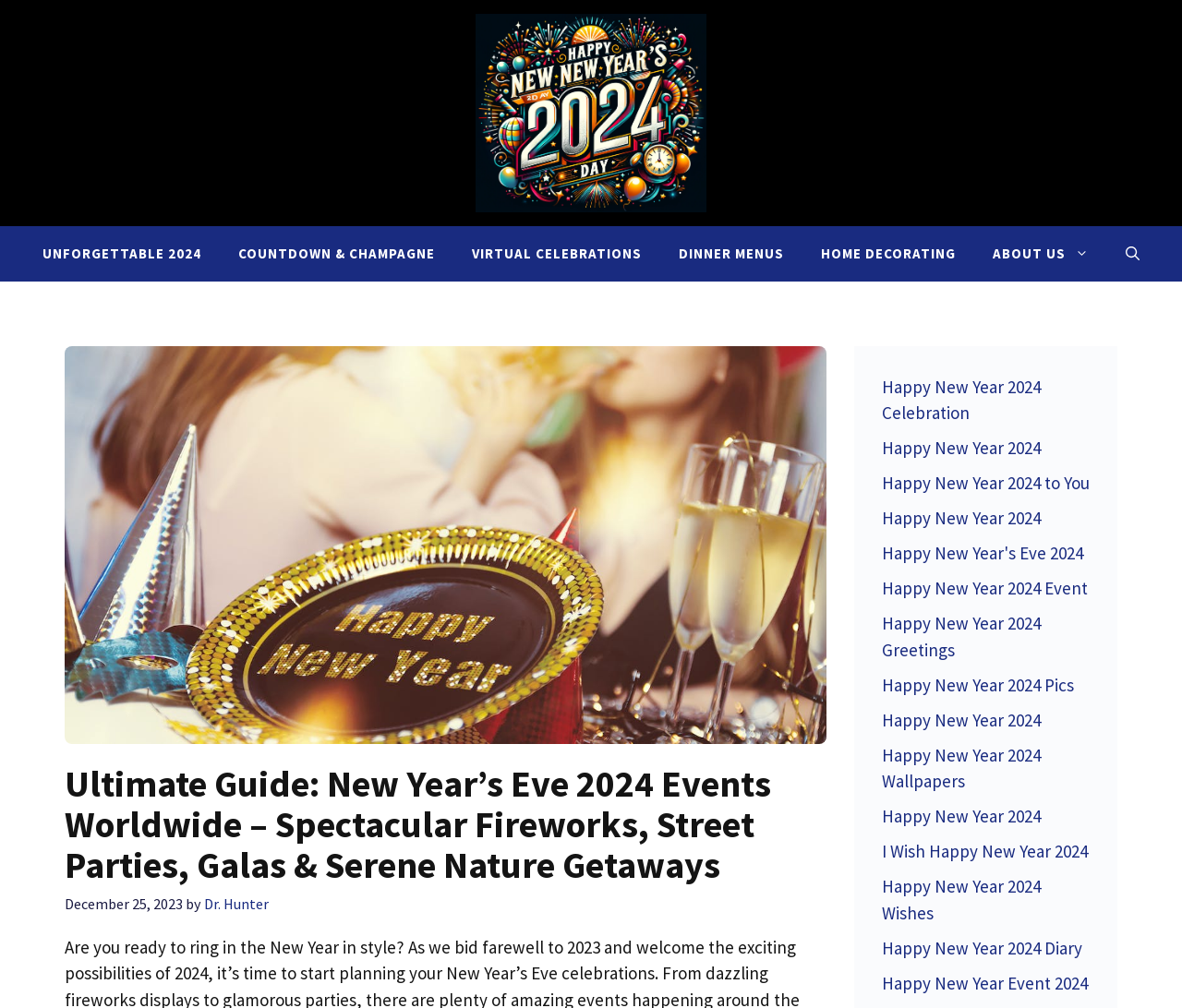Please find and generate the text of the main header of the webpage.

Ultimate Guide: New Year’s Eve 2024 Events Worldwide – Spectacular Fireworks, Street Parties, Galas & Serene Nature Getaways